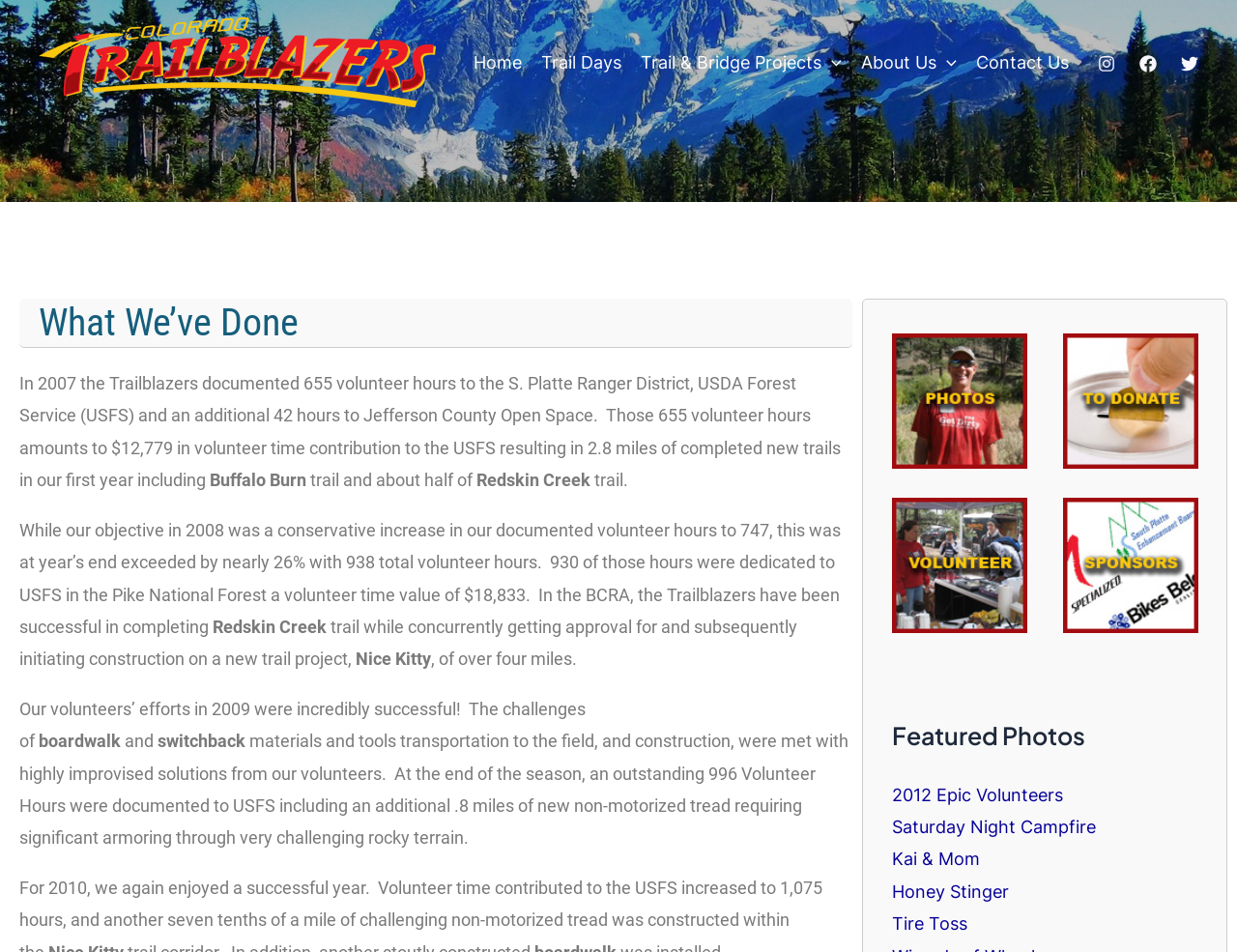Identify the bounding box coordinates of the clickable region required to complete the instruction: "View the Featured Photos". The coordinates should be given as four float numbers within the range of 0 and 1, i.e., [left, top, right, bottom].

[0.721, 0.754, 0.991, 0.792]